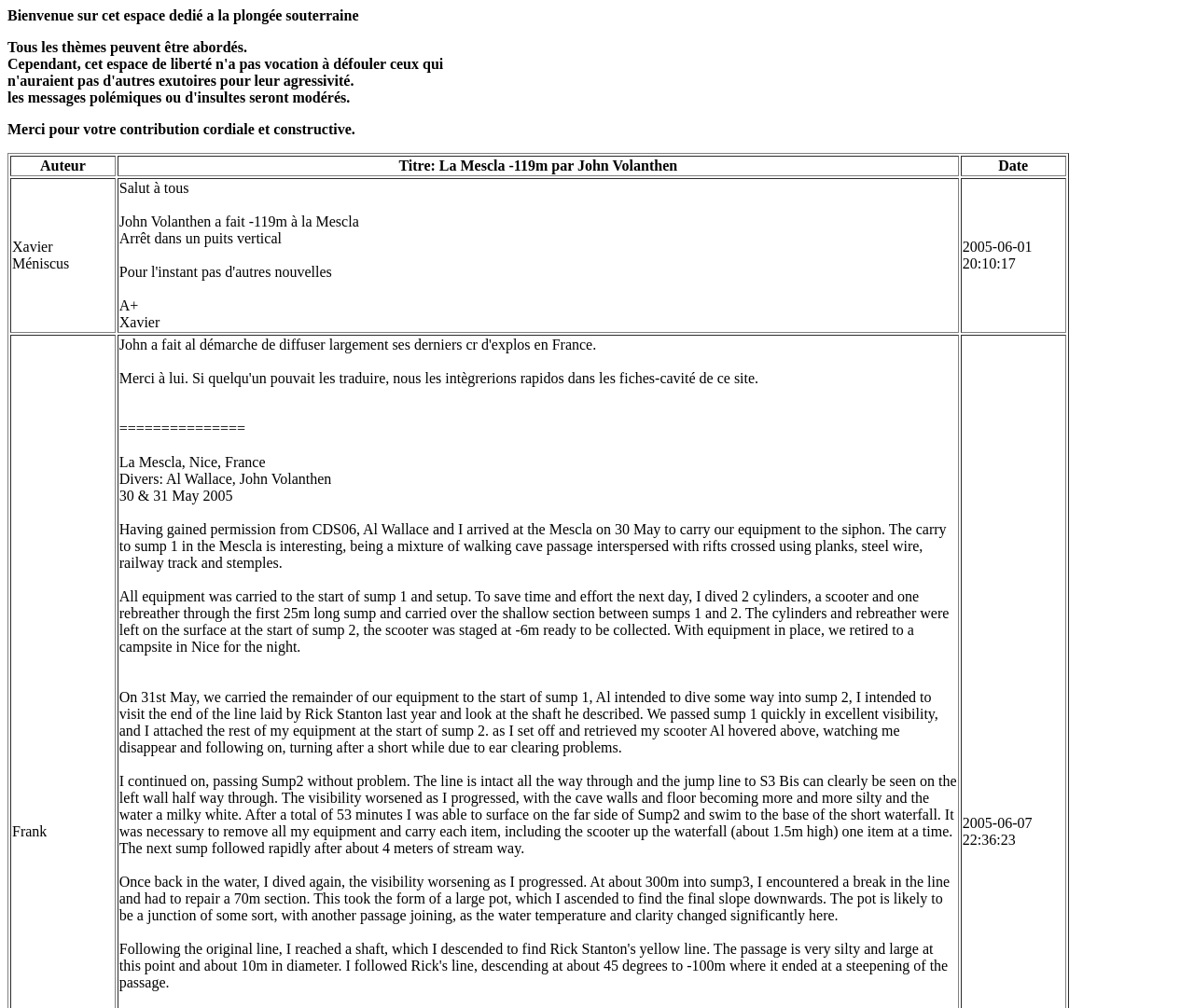Carefully examine the image and provide an in-depth answer to the question: What is the purpose of the equipment carried to the siphon?

The equipment carried to the siphon, including cylinders, a scooter, and a rebreather, is for diving purposes, as described in the text 'To save time and effort the next day, I dived 2 cylinders, a scooter and one rebreather through the first 25m long sump and carried over the shallow section between sumps 1 and 2'.